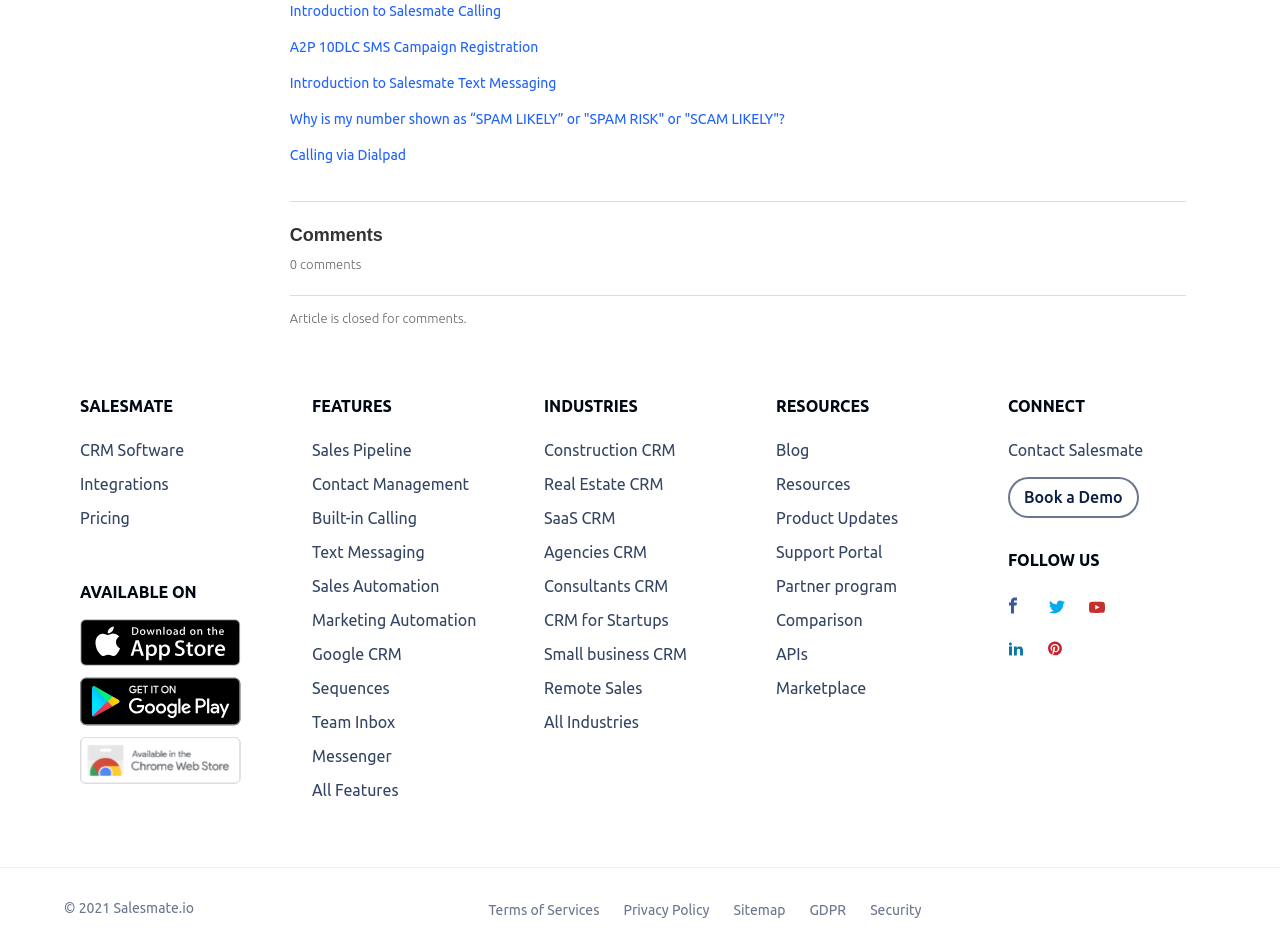Provide a brief response to the question below using one word or phrase:
How many features are listed on the webpage?

12